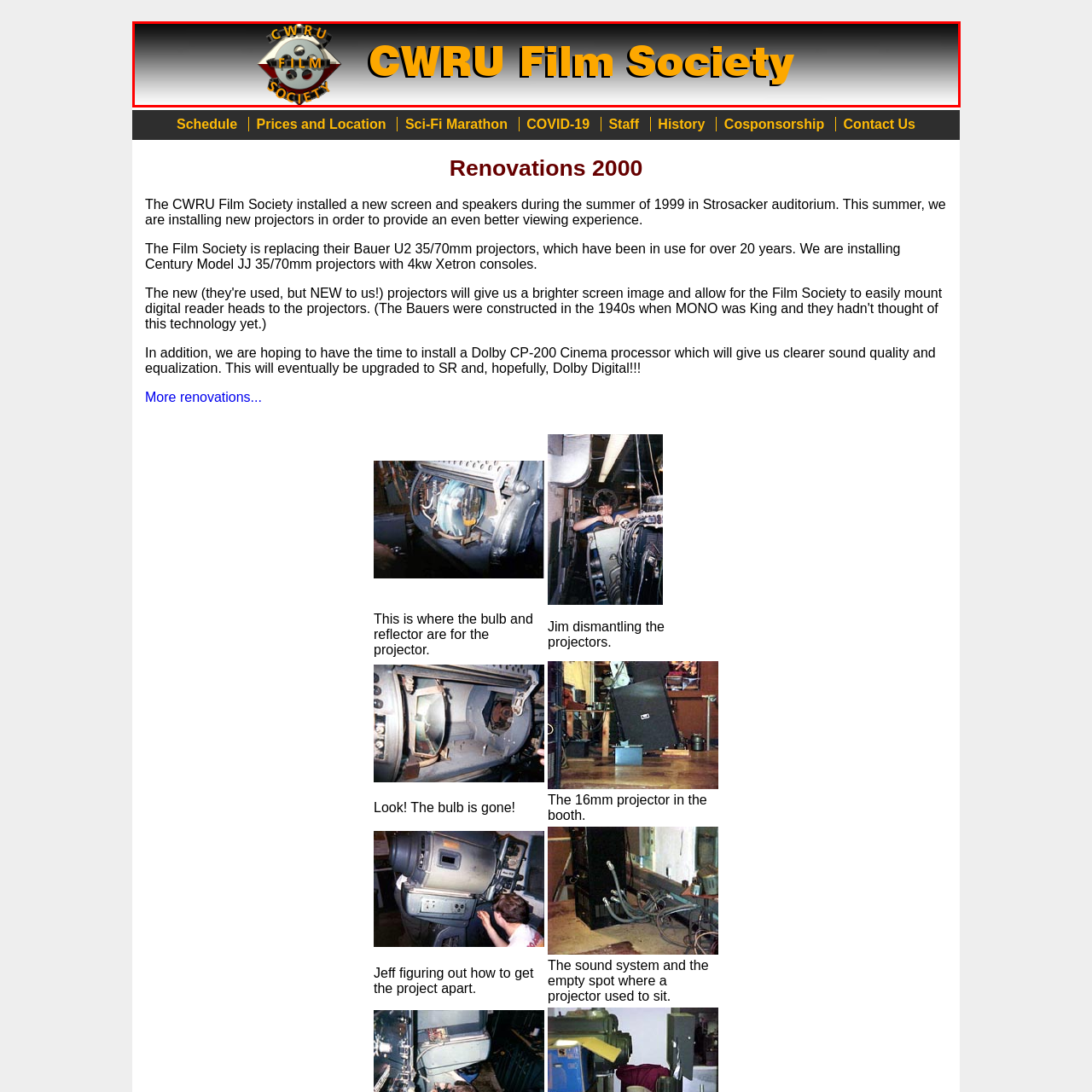Focus on the image confined within the red boundary and provide a single word or phrase in response to the question:
What is the background of the logo?

Gradient